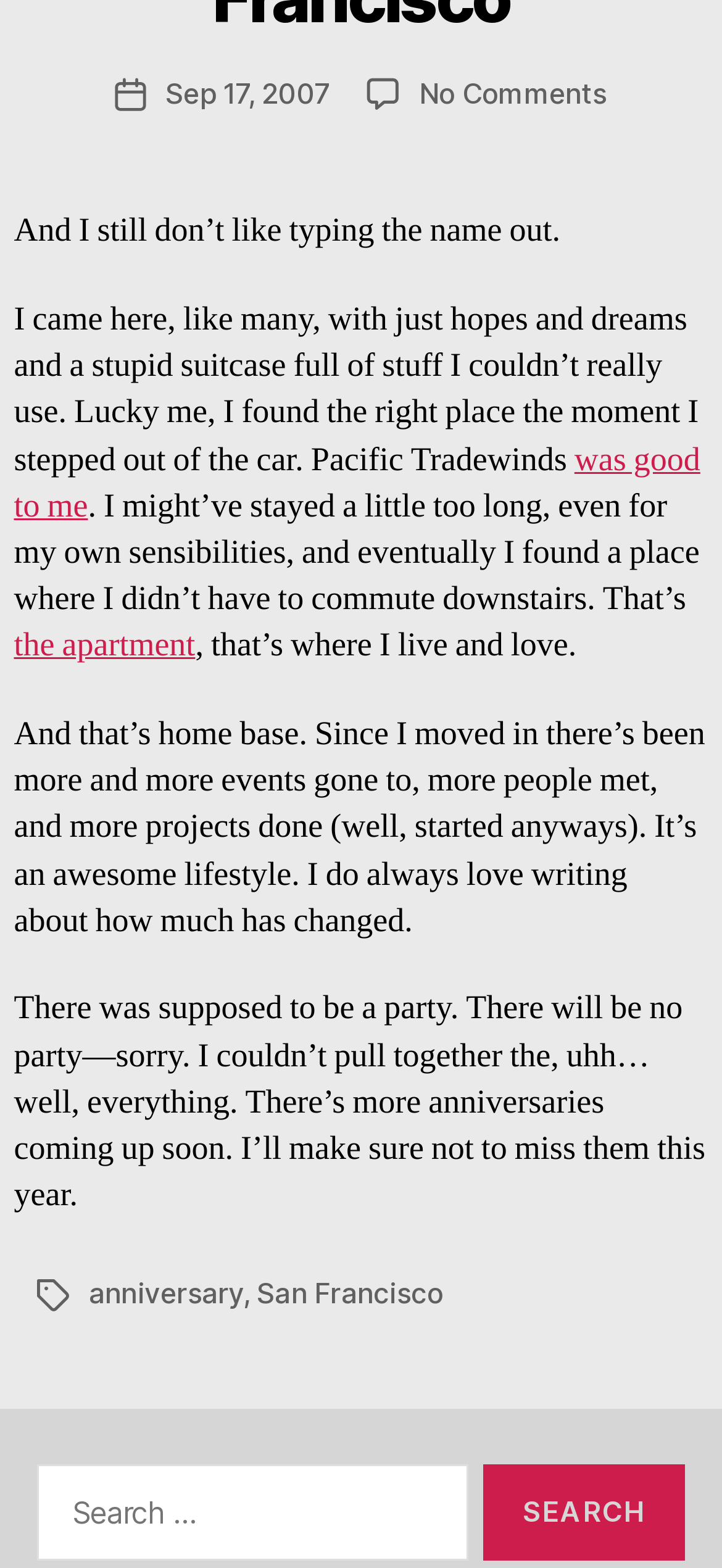Locate the UI element described by anniversary and provide its bounding box coordinates. Use the format (top-left x, top-left y, bottom-right x, bottom-right y) with all values as floating point numbers between 0 and 1.

[0.123, 0.814, 0.336, 0.836]